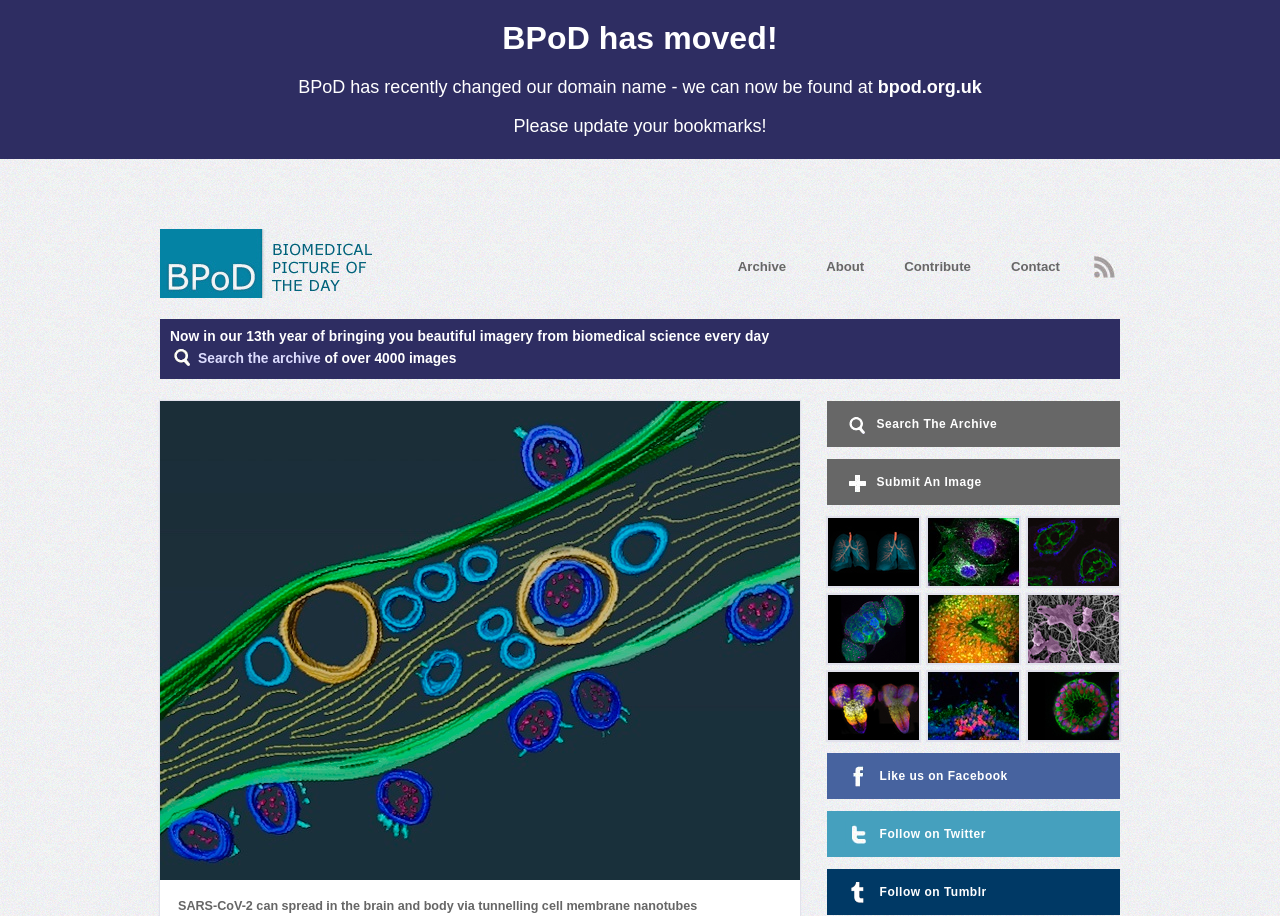Provide a thorough description of the webpage's content and layout.

The webpage is titled "Smuggling Tunnels" and appears to be a biomedical picture of the day website. At the top, there is a heading announcing that the website has moved to a new domain name, bpod.org.uk, and users are encouraged to update their bookmarks. Below this, there are links to "Biomedical Picture Of The Day", "Archive", "About", "Contribute", "Contact", and "RSS".

Further down, there is a heading that describes the website's purpose, which is to showcase beautiful imagery from biomedical science every day. Next to this, there is a link to search the archive, which contains over 4000 images. Below this, there is a large image titled "Smuggling Tunnels", which appears to be the biomedical picture of the day.

On the right side of the page, there are several headings and links, including "Search The Archive", "Submit An Image", "Like us on Facebook", "Follow on Twitter", and "Follow on Tumblr". Below the "Submit An Image" heading, there are six smaller images, each with a descriptive title, such as "Harder to Breathe" and "Ready to Rumpel". These images appear to be examples of biomedical pictures that can be submitted to the website.

At the very bottom of the page, there is a static text that describes the "Smuggling Tunnels" image, stating that SARS-CoV-2 can spread in the brain and body via tunnelling cell membrane nanotubes.